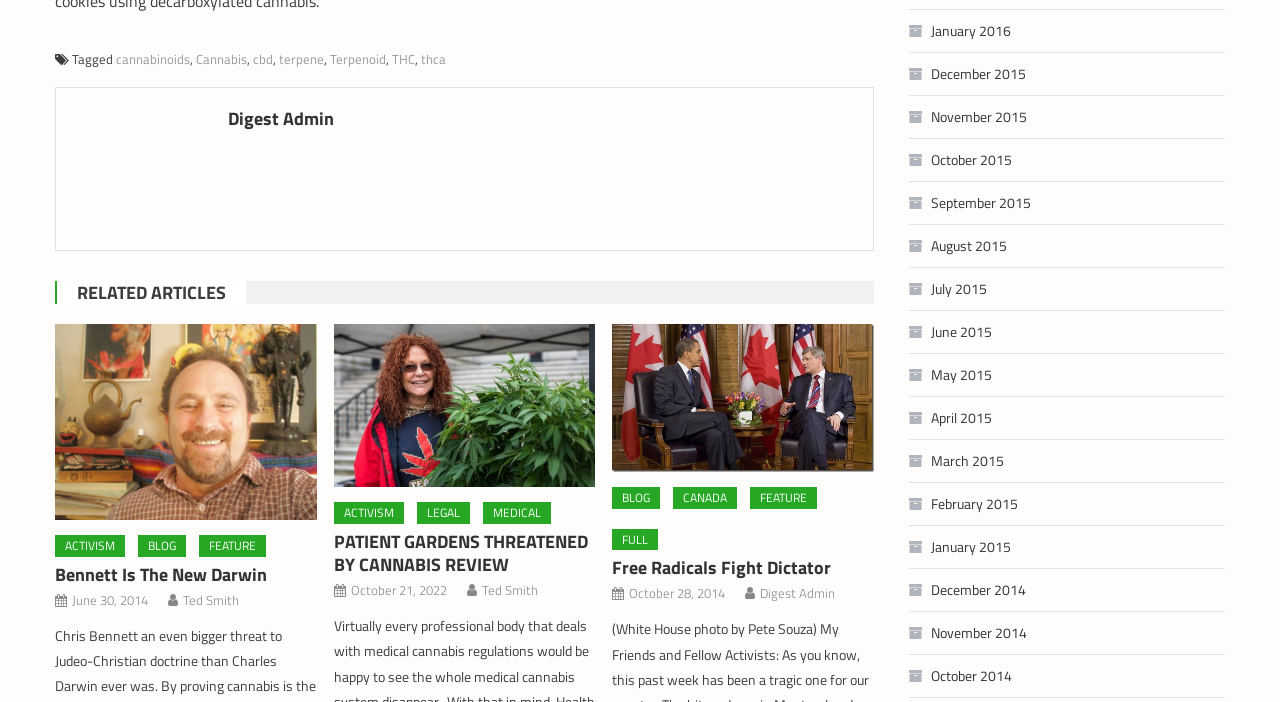Please pinpoint the bounding box coordinates for the region I should click to adhere to this instruction: "Read the article 'Bennett Is The New Darwin'".

[0.043, 0.461, 0.248, 0.741]